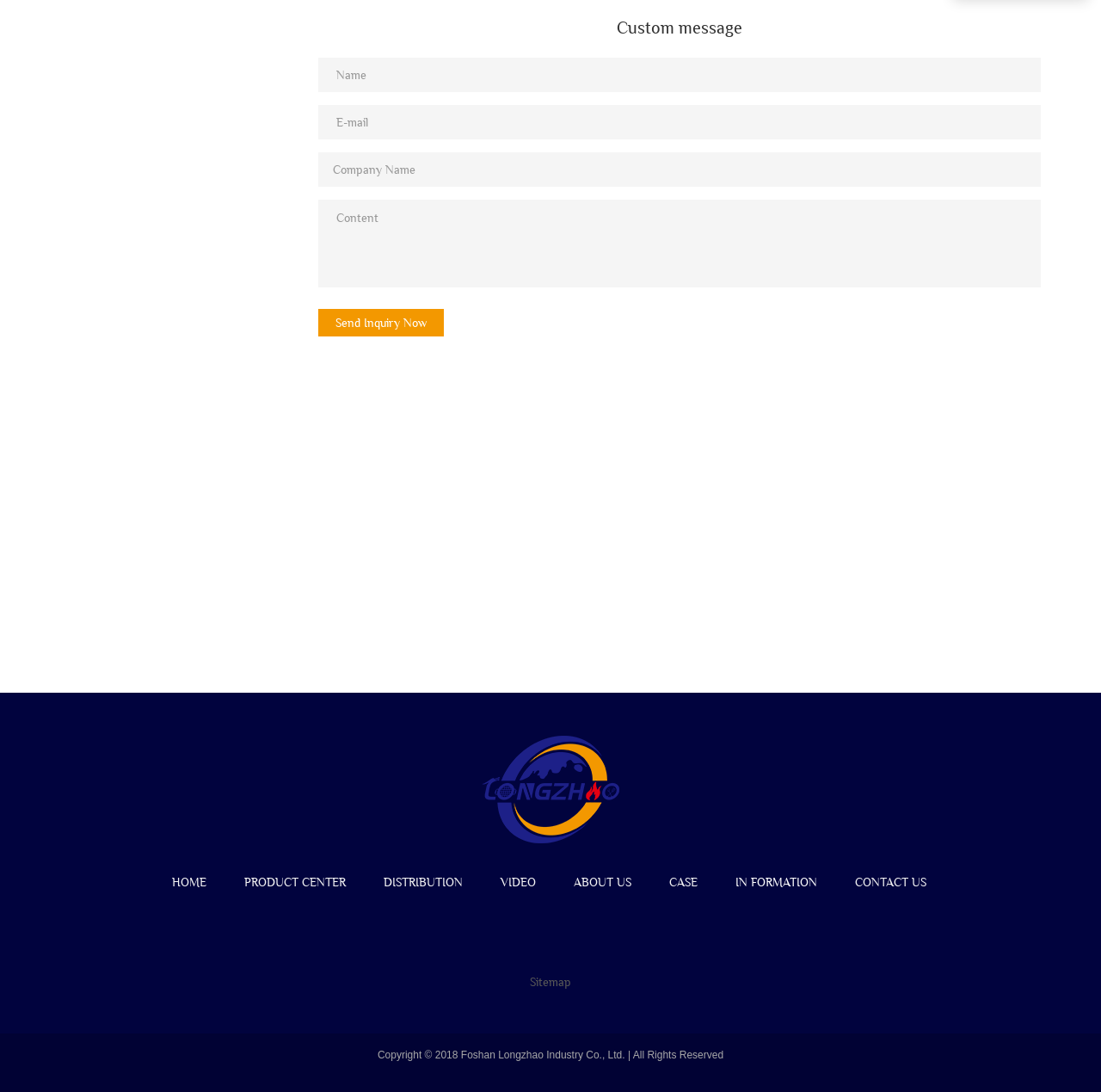How many text fields are in the form?
Examine the image closely and answer the question with as much detail as possible.

The form on the webpage contains four text fields: Name, E-mail, Company Name, and Content, which are all text input fields.